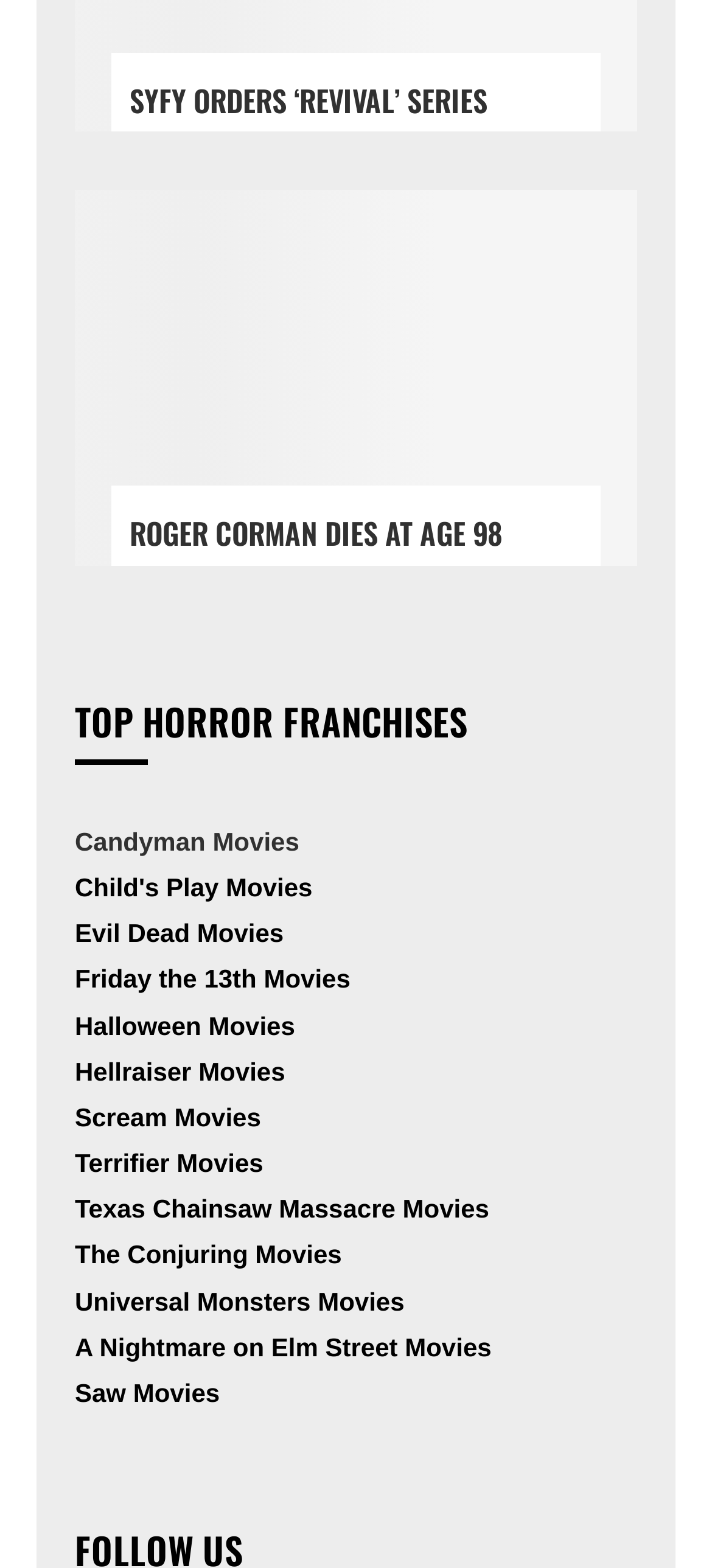Can you find the bounding box coordinates of the area I should click to execute the following instruction: "Explore top horror franchises"?

[0.105, 0.444, 0.895, 0.488]